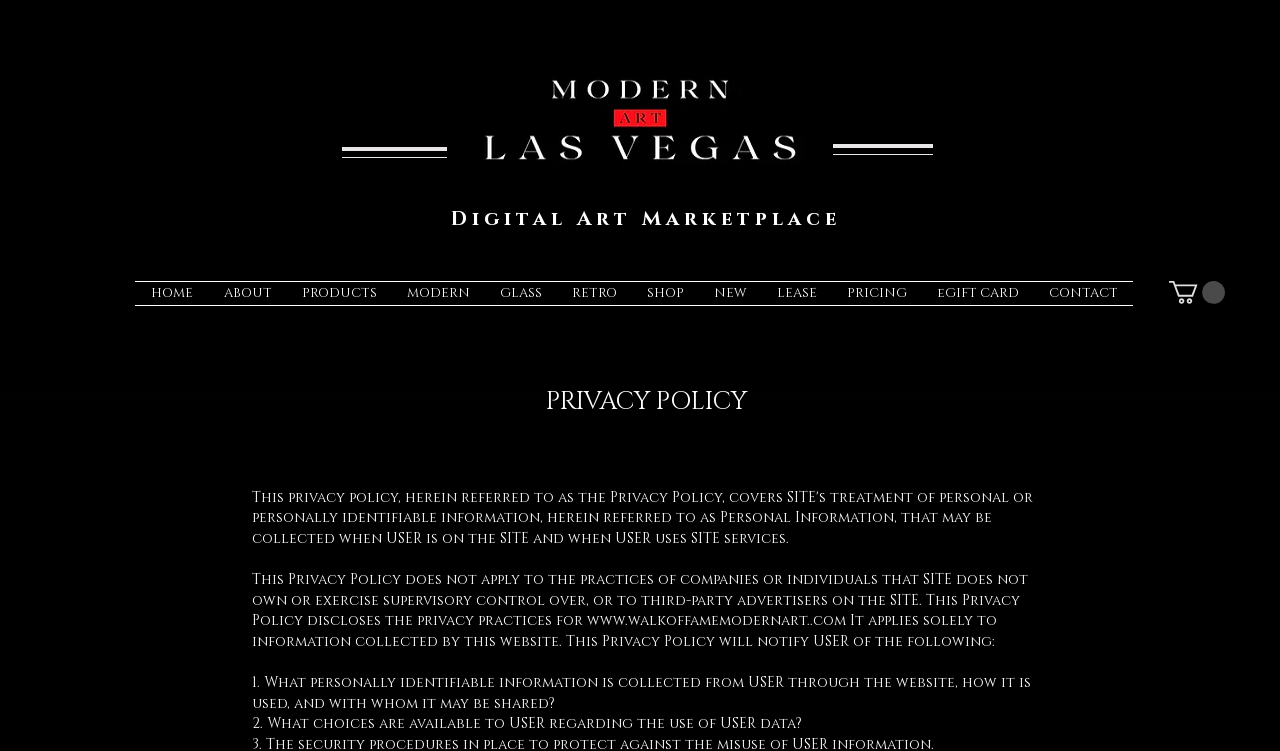Pinpoint the bounding box coordinates of the clickable element to carry out the following instruction: "Visit the www.walkoffamemodernart..com website."

[0.459, 0.814, 0.661, 0.839]